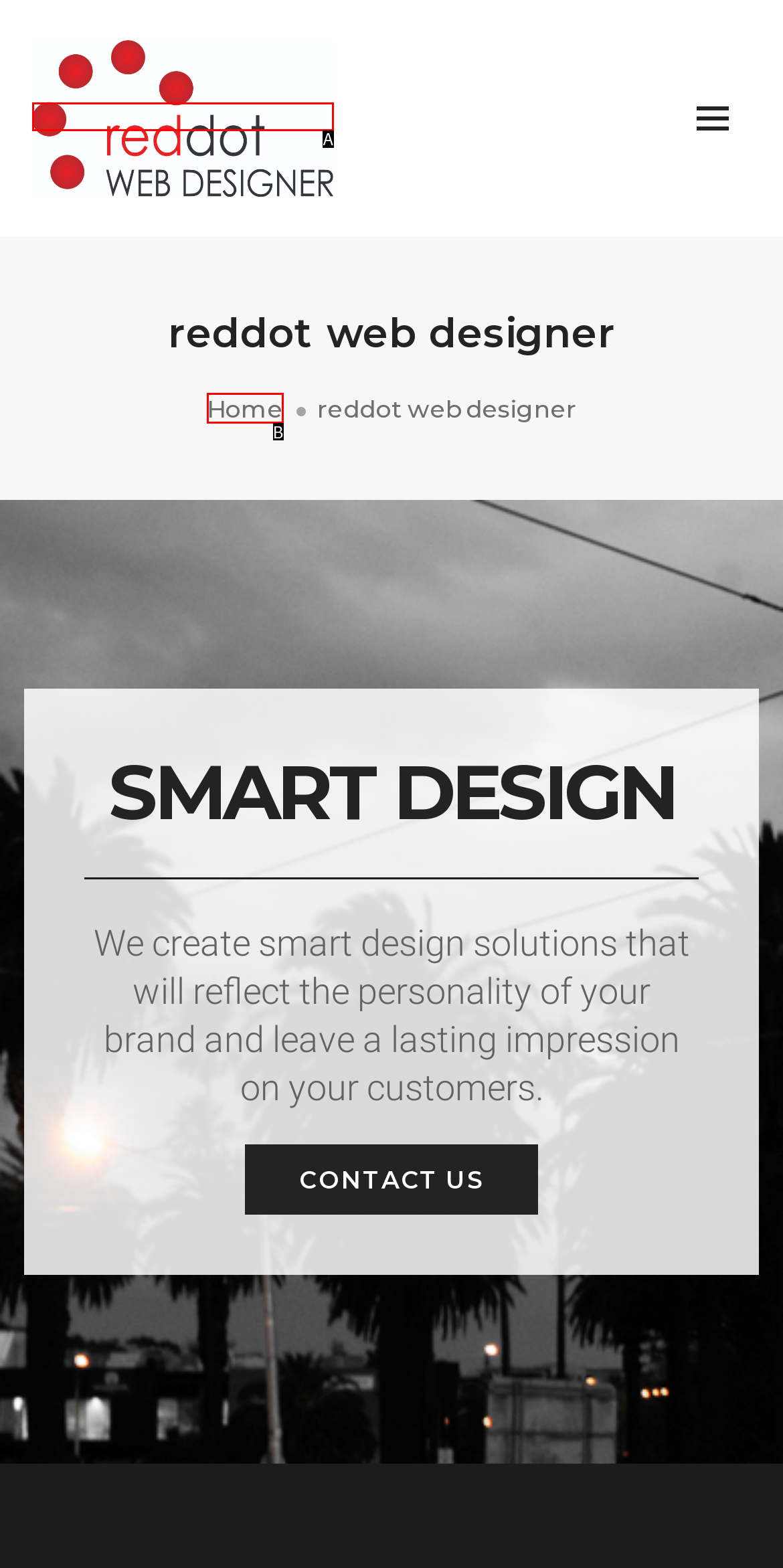Given the description: Home, select the HTML element that best matches it. Reply with the letter of your chosen option.

B